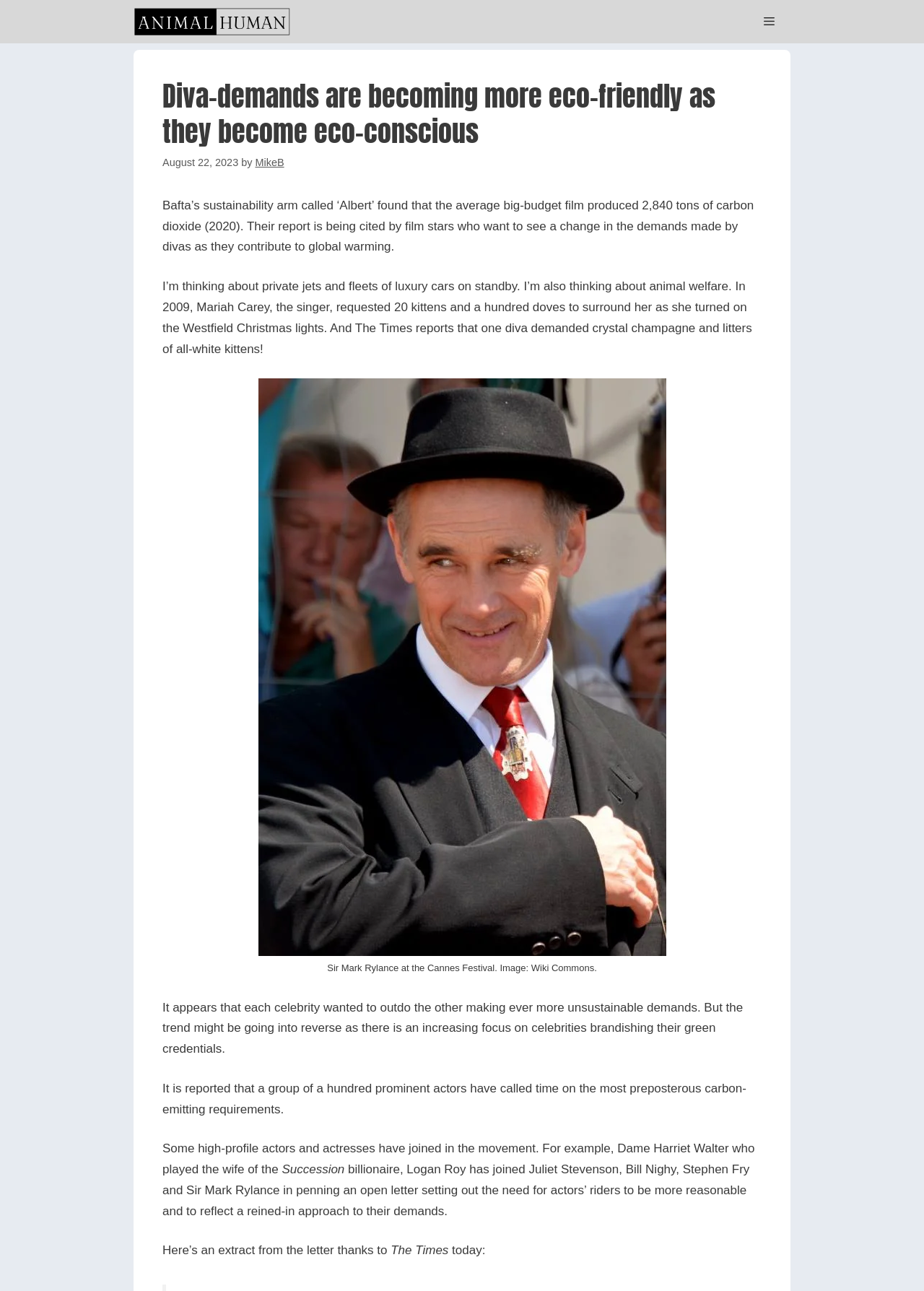Bounding box coordinates are specified in the format (top-left x, top-left y, bottom-right x, bottom-right y). All values are floating point numbers bounded between 0 and 1. Please provide the bounding box coordinate of the region this sentence describes: title="Freethinking Animal Advocate"

[0.145, 0.0, 0.322, 0.034]